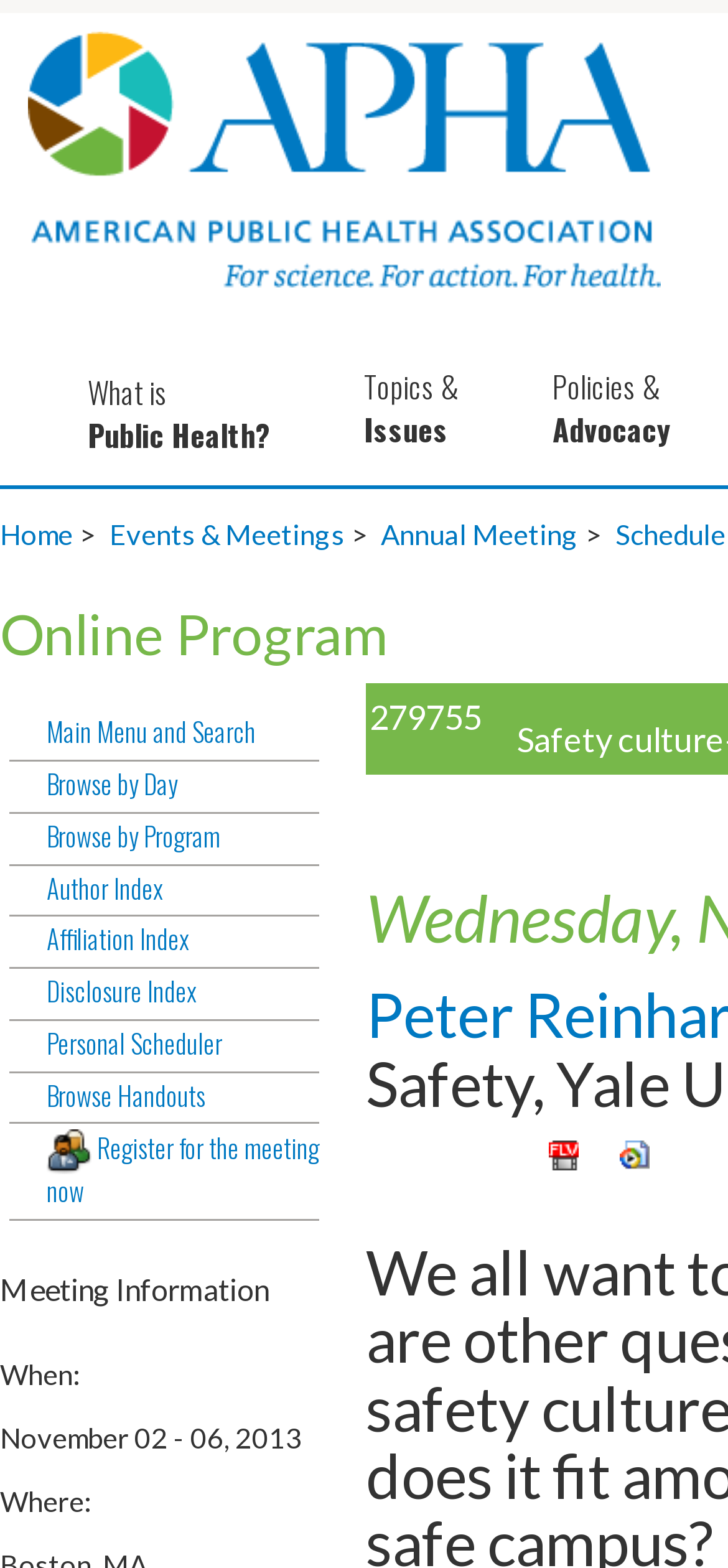Please specify the bounding box coordinates of the clickable region necessary for completing the following instruction: "register for the meeting now". The coordinates must consist of four float numbers between 0 and 1, i.e., [left, top, right, bottom].

[0.013, 0.721, 0.438, 0.779]